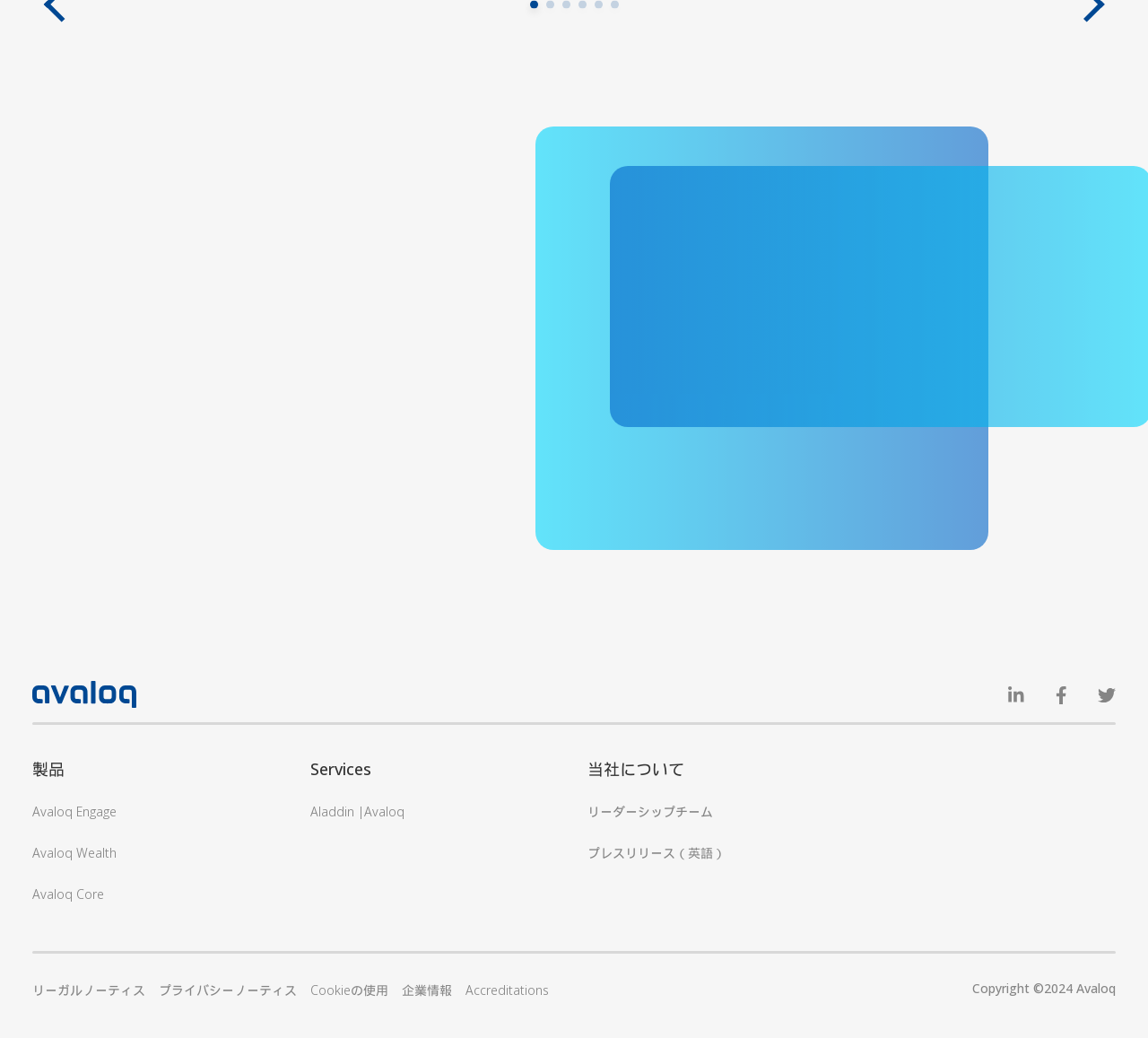Determine the bounding box coordinates of the area to click in order to meet this instruction: "Read about leadership team".

[0.512, 0.773, 0.621, 0.79]